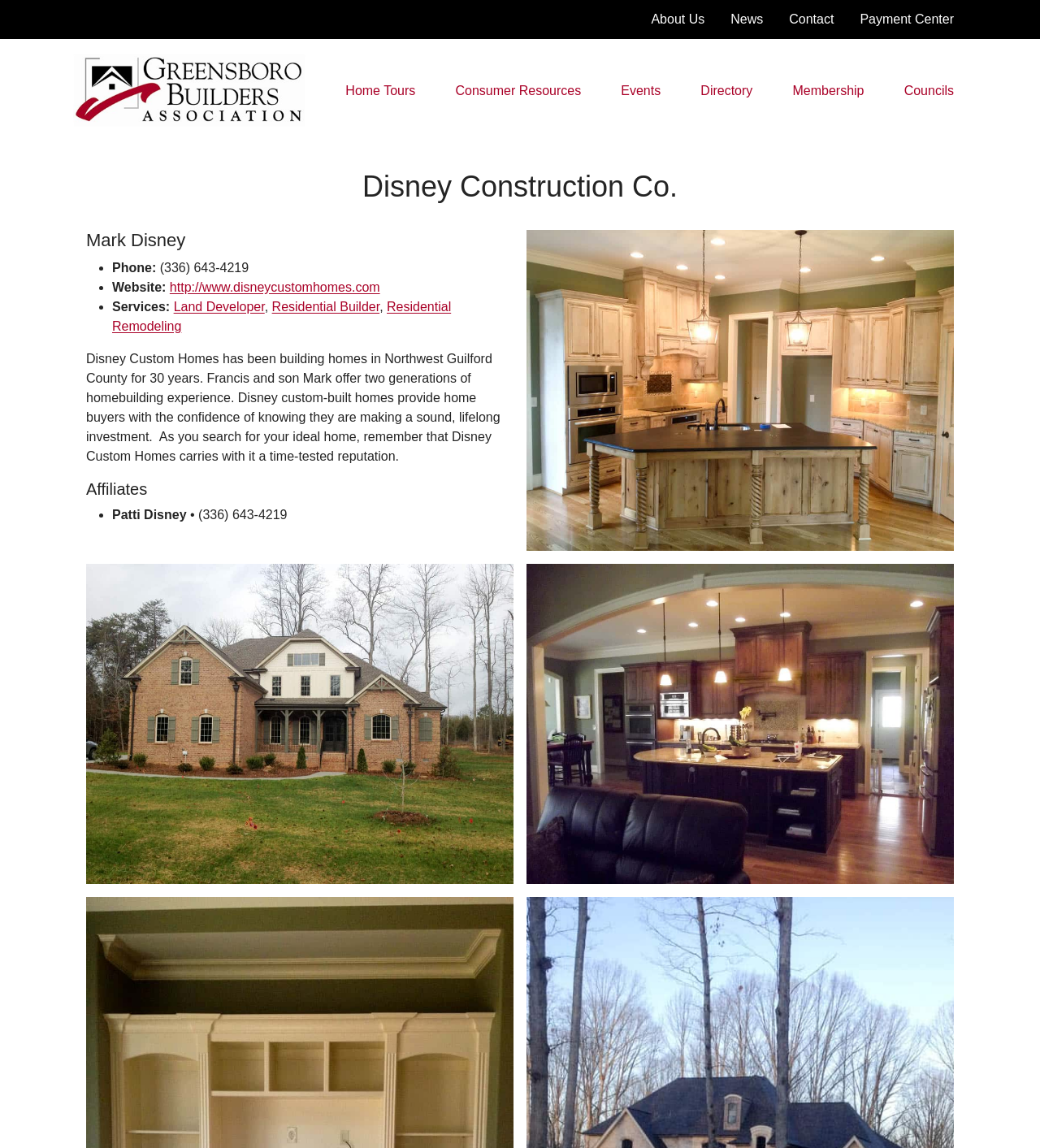Please locate the clickable area by providing the bounding box coordinates to follow this instruction: "search for foreclosure".

None